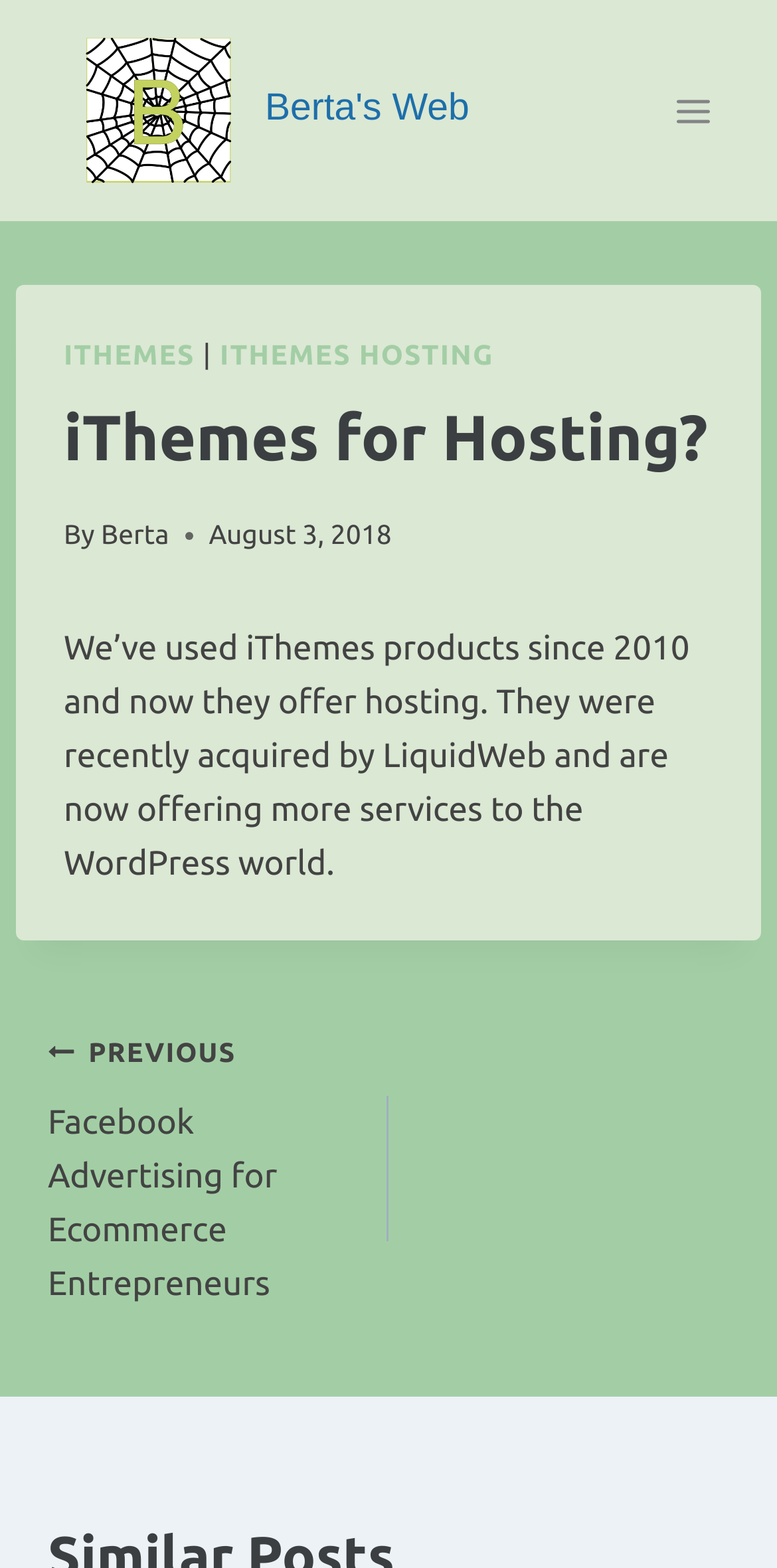When was the article published?
Using the image, answer in one word or phrase.

August 3, 2018